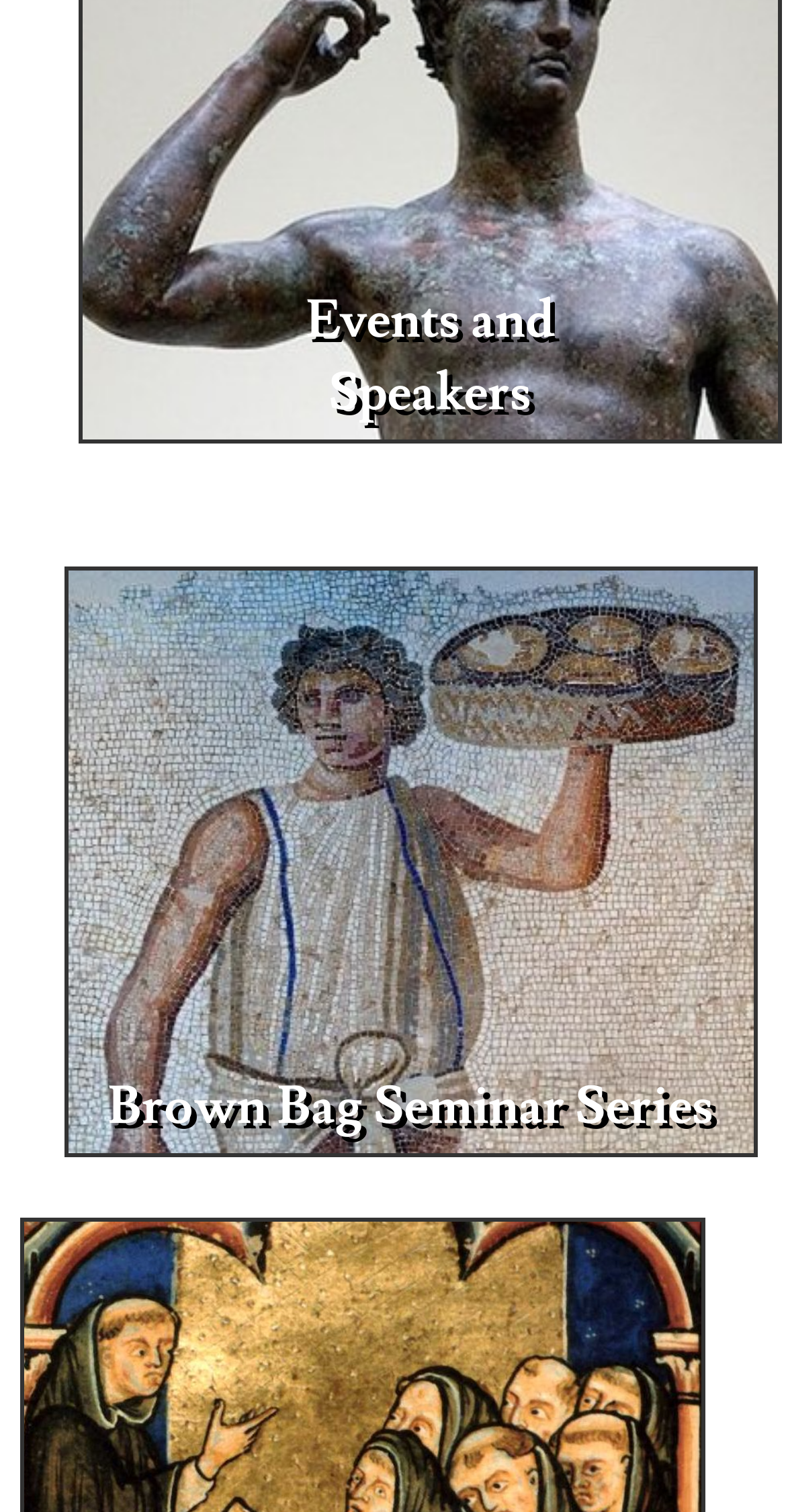Please find the bounding box coordinates (top-left x, top-left y, bottom-right x, bottom-right y) in the screenshot for the UI element described as follows: Events and

[0.388, 0.189, 0.706, 0.235]